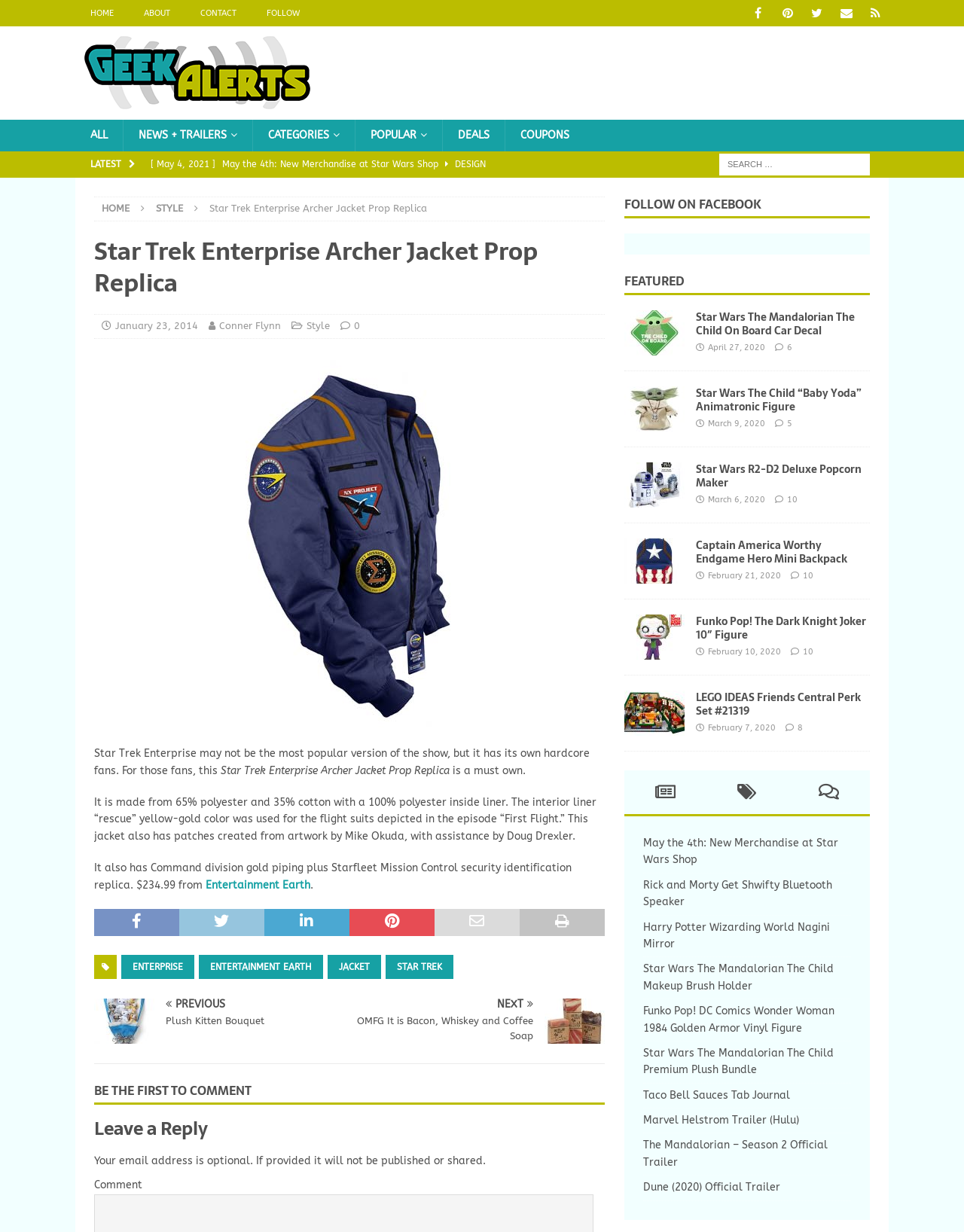Please provide a brief answer to the following inquiry using a single word or phrase:
What is the price of the Star Trek Enterprise Archer Jacket Prop Replica?

$234.99